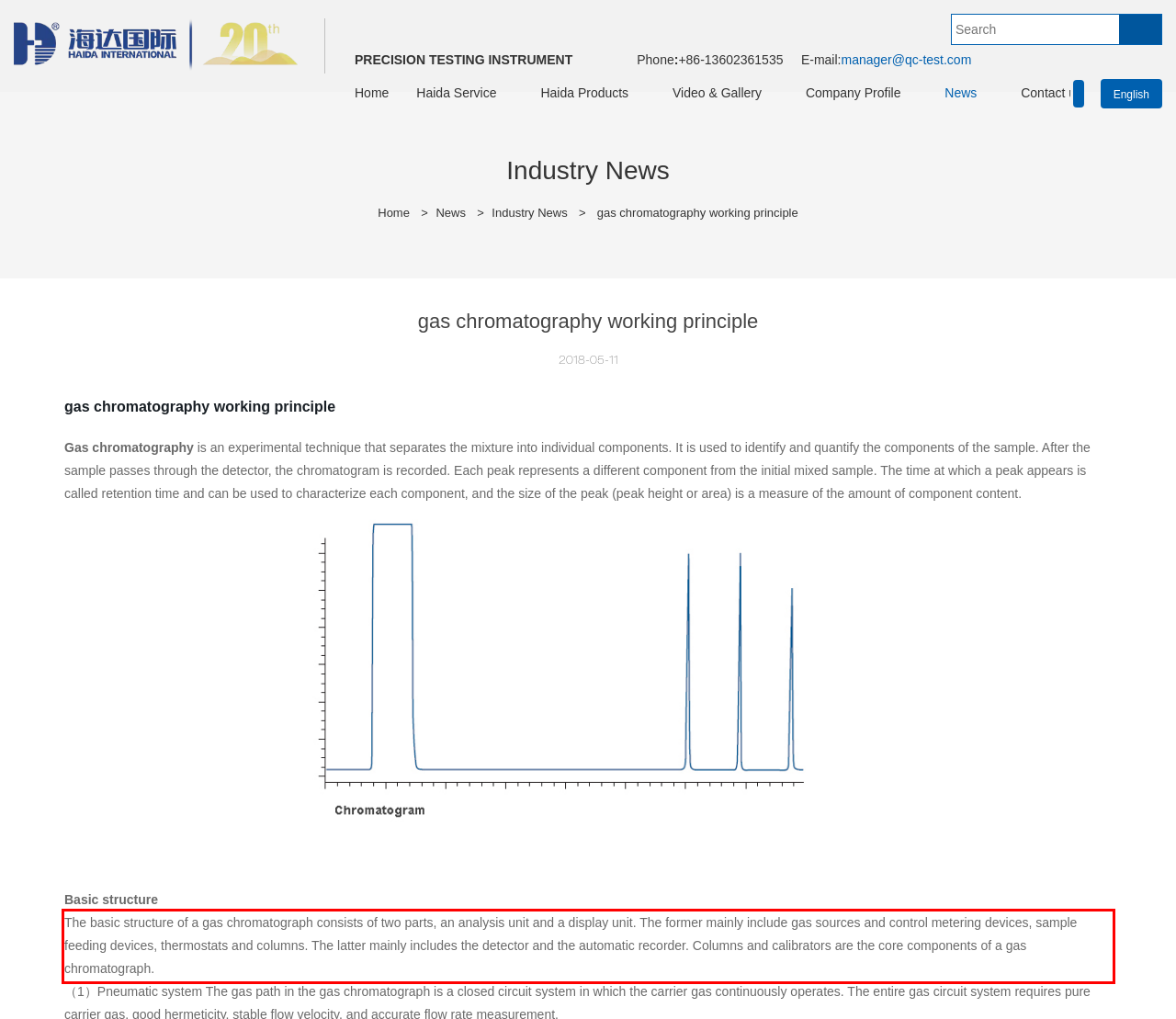You are looking at a screenshot of a webpage with a red rectangle bounding box. Use OCR to identify and extract the text content found inside this red bounding box.

The basic structure of a gas chromatograph consists of two parts, an analysis unit and a display unit. The former mainly include gas sources and control metering devices, sample feeding devices, thermostats and columns. The latter mainly includes the detector and the automatic recorder. Columns and calibrators are the core components of a gas chromatograph.